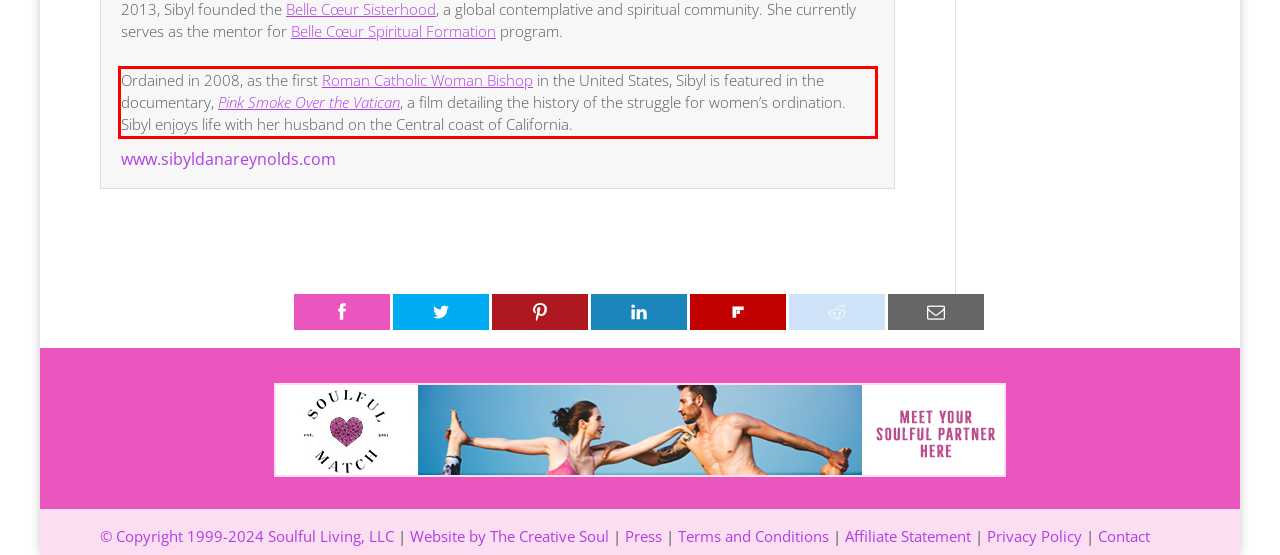Please identify and extract the text content from the UI element encased in a red bounding box on the provided webpage screenshot.

Ordained in 2008, as the first Roman Catholic Woman Bishop in the United States, Sibyl is featured in the documentary, Pink Smoke Over the Vatican, a film detailing the history of the struggle for women’s ordination. Sibyl enjoys life with her husband on the Central coast of California.